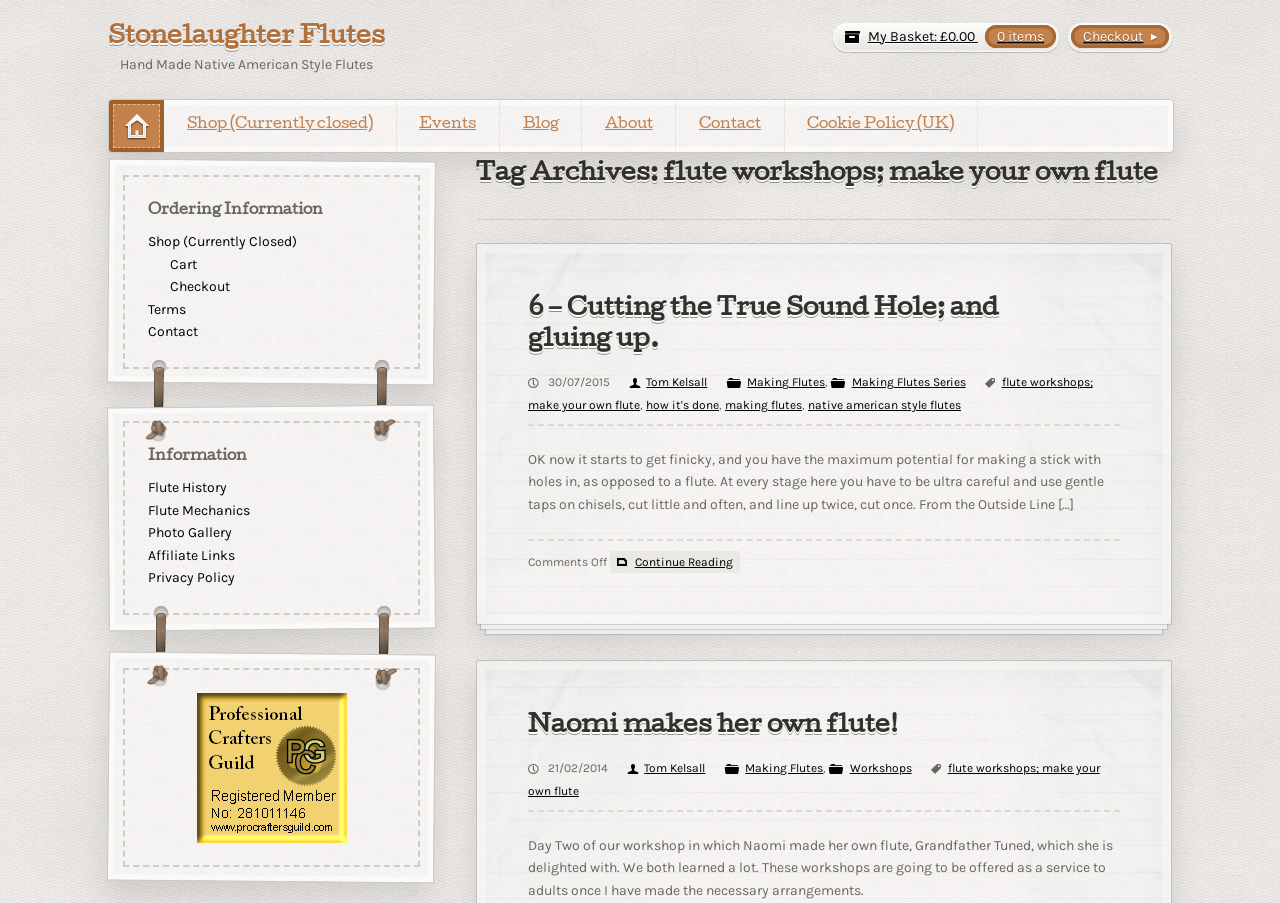What is the topic of the blog post '6 – Cutting the True Sound Hole; and gluing up.'?
Please give a detailed and elaborate answer to the question.

The blog post '6 – Cutting the True Sound Hole; and gluing up.' is part of the 'Making Flutes Series' and discusses the process of making flutes, specifically the step of cutting the true sound hole and gluing up.